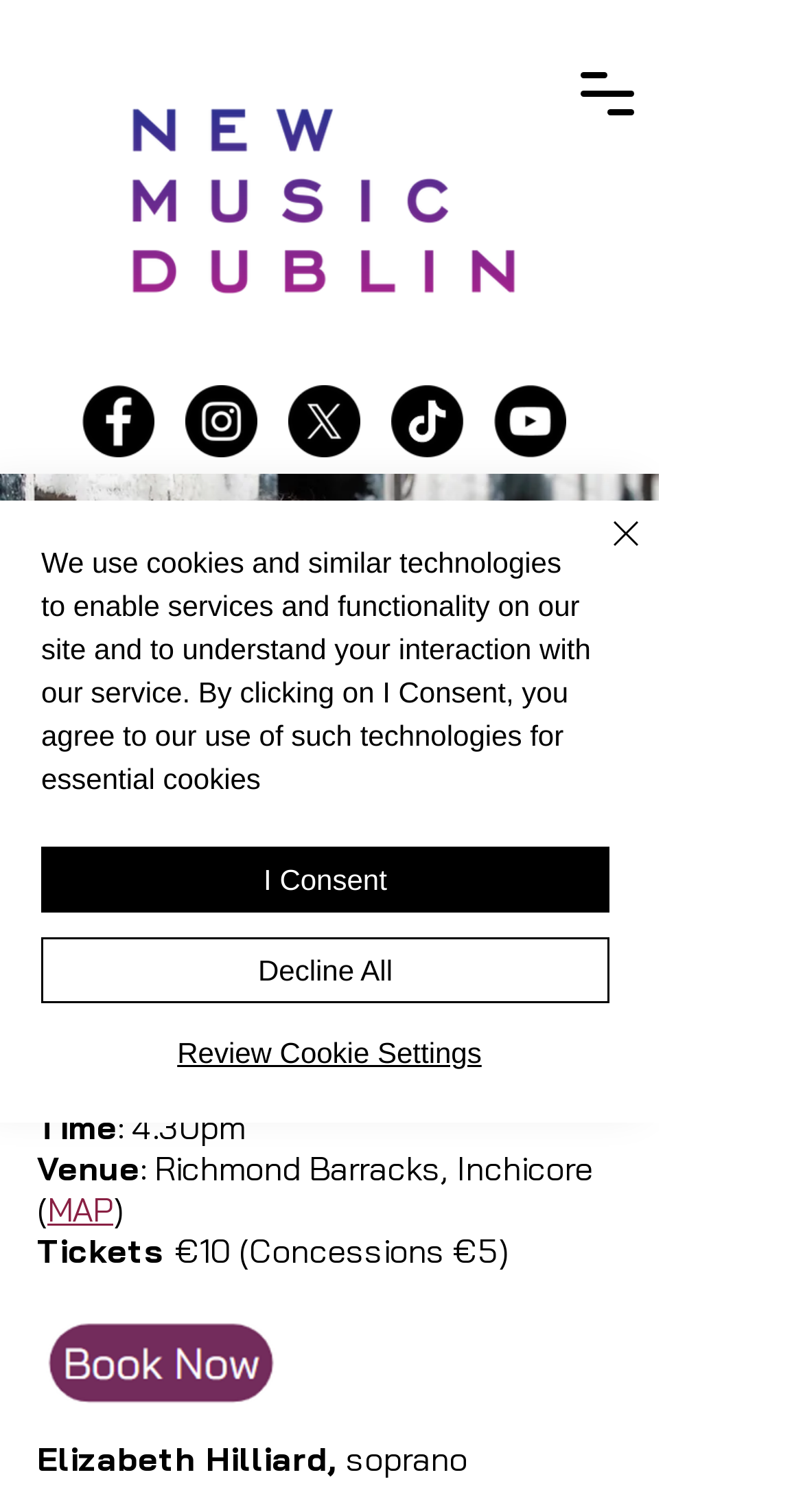Please determine the bounding box coordinates of the clickable area required to carry out the following instruction: "Open navigation menu". The coordinates must be four float numbers between 0 and 1, represented as [left, top, right, bottom].

[0.692, 0.027, 0.821, 0.095]